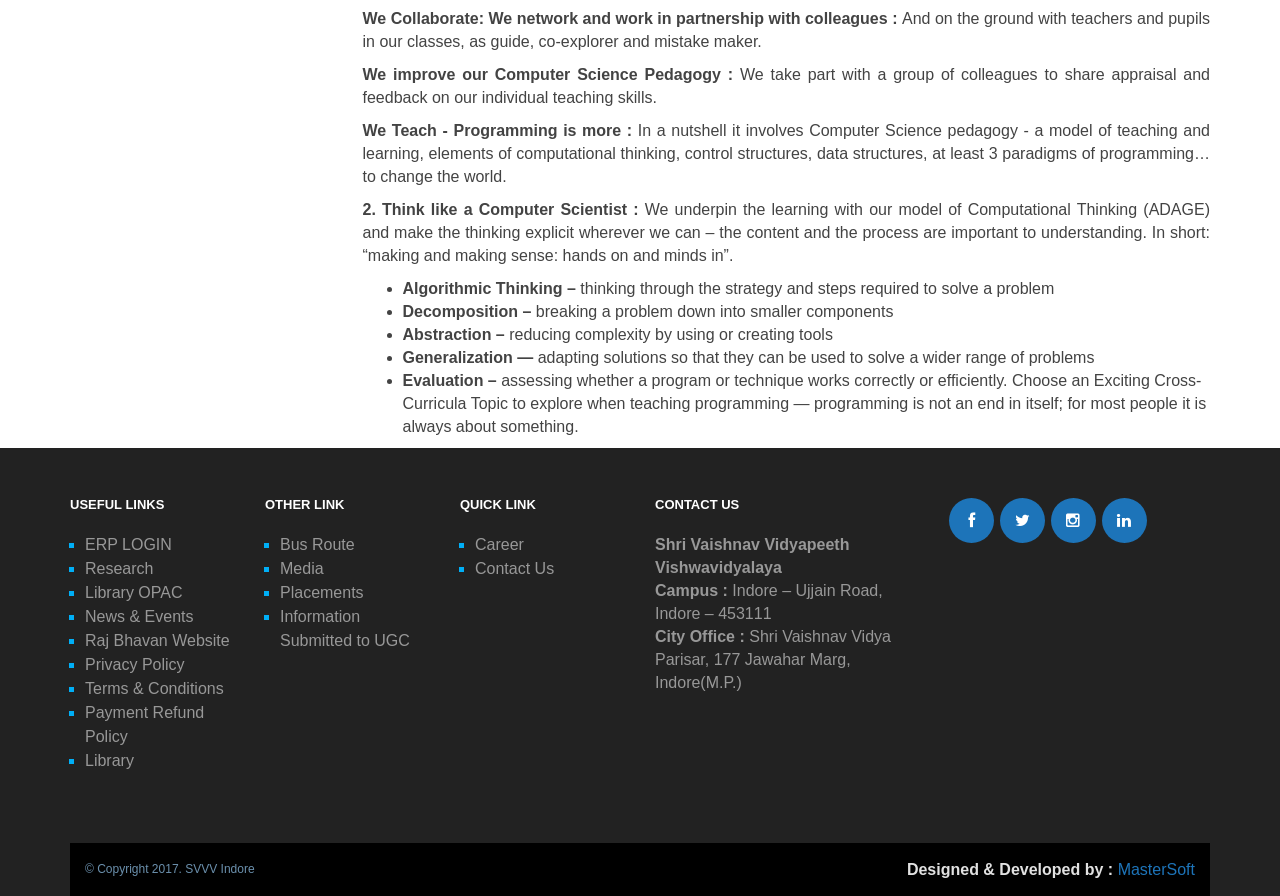Bounding box coordinates should be in the format (top-left x, top-left y, bottom-right x, bottom-right y) and all values should be floating point numbers between 0 and 1. Determine the bounding box coordinate for the UI element described as: title="Twitter link"

[0.781, 0.555, 0.816, 0.605]